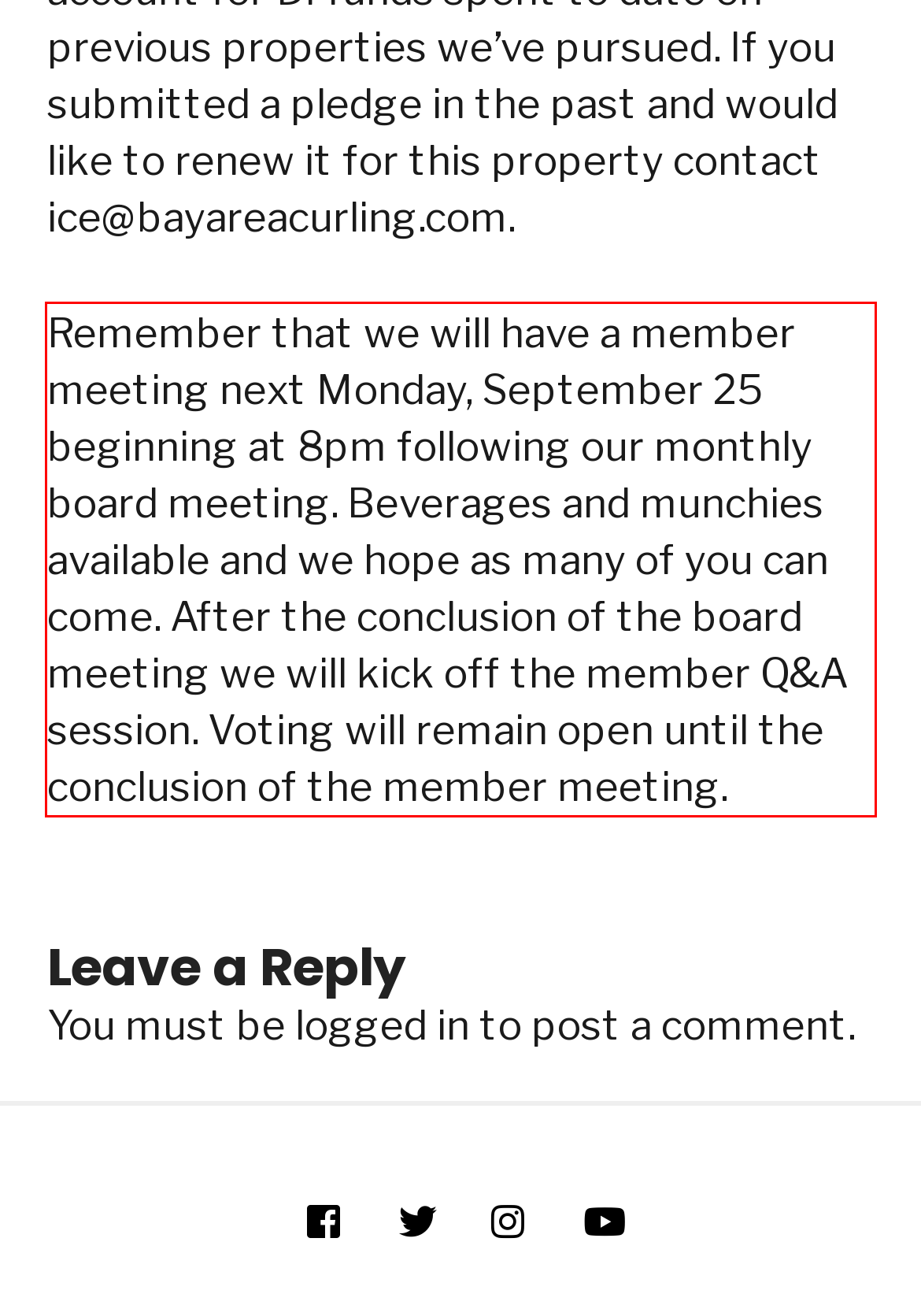Within the screenshot of the webpage, locate the red bounding box and use OCR to identify and provide the text content inside it.

Remember that we will have a member meeting next Monday, September 25 beginning at 8pm following our monthly board meeting. Beverages and munchies available and we hope as many of you can come. After the conclusion of the board meeting we will kick off the member Q&A session. Voting will remain open until the conclusion of the member meeting.